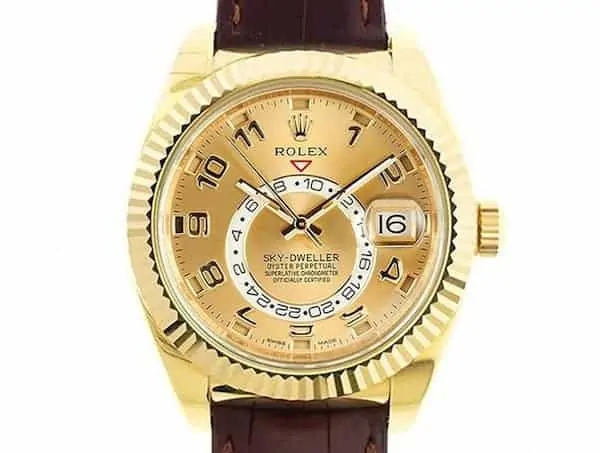Answer the following in one word or a short phrase: 
What is the material of the watch's case?

Yellow gold